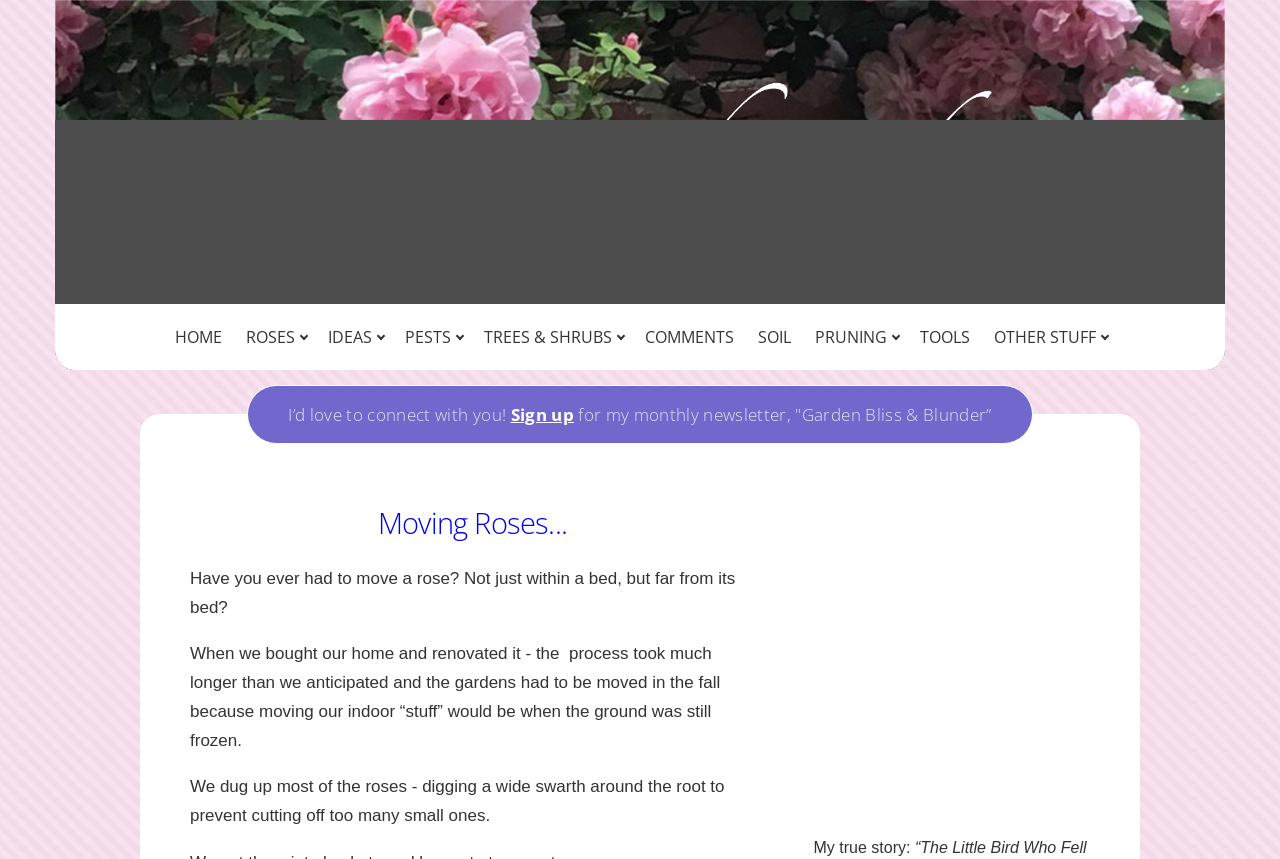Illustrate the webpage with a detailed description.

The webpage is about moving roses, with a focus on sharing a personal experience and providing guidance on the process. At the top, there is a navigation menu with links to various sections, including "HOME", "COMMENTS", "SOIL", "TREES & SHRUBS", "PRUNING", "TOOLS", and "OTHER STUFF". 

Below the navigation menu, there is a section with a heading "Moving Roses..." followed by a series of paragraphs describing the author's experience of moving roses during a home renovation. The text explains the challenges of moving roses, including the need to dig up the roots carefully to prevent damage.

To the right of the navigation menu, there is a sidebar with a call-to-action to sign up for a monthly newsletter, "Garden Bliss & Blunder". 

The webpage also features two images, one at the top, likely a logo or a decorative element, and another below the main text, which appears to be an illustration or a photo related to the topic of moving roses.